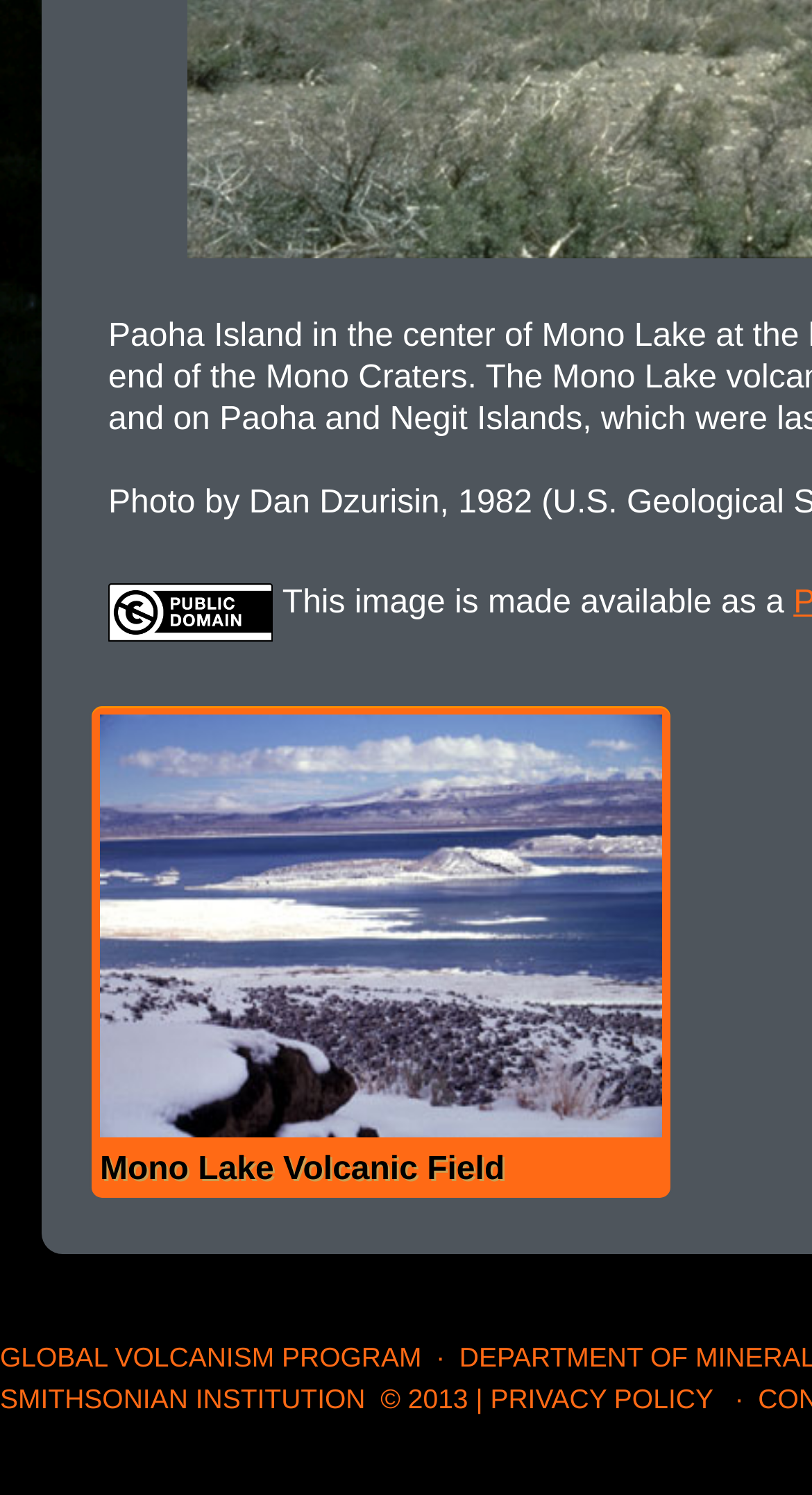Determine the bounding box of the UI component based on this description: "© 2013". The bounding box coordinates should be four float values between 0 and 1, i.e., [left, top, right, bottom].

[0.469, 0.926, 0.577, 0.946]